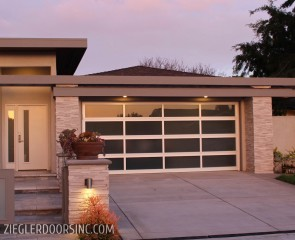What surrounds the driveway?
Could you answer the question with a detailed and thorough explanation?

According to the caption, surrounding the driveway are lush greenery and carefully arranged potted plants, which contribute to the home's aesthetic and blend nature with modern design.